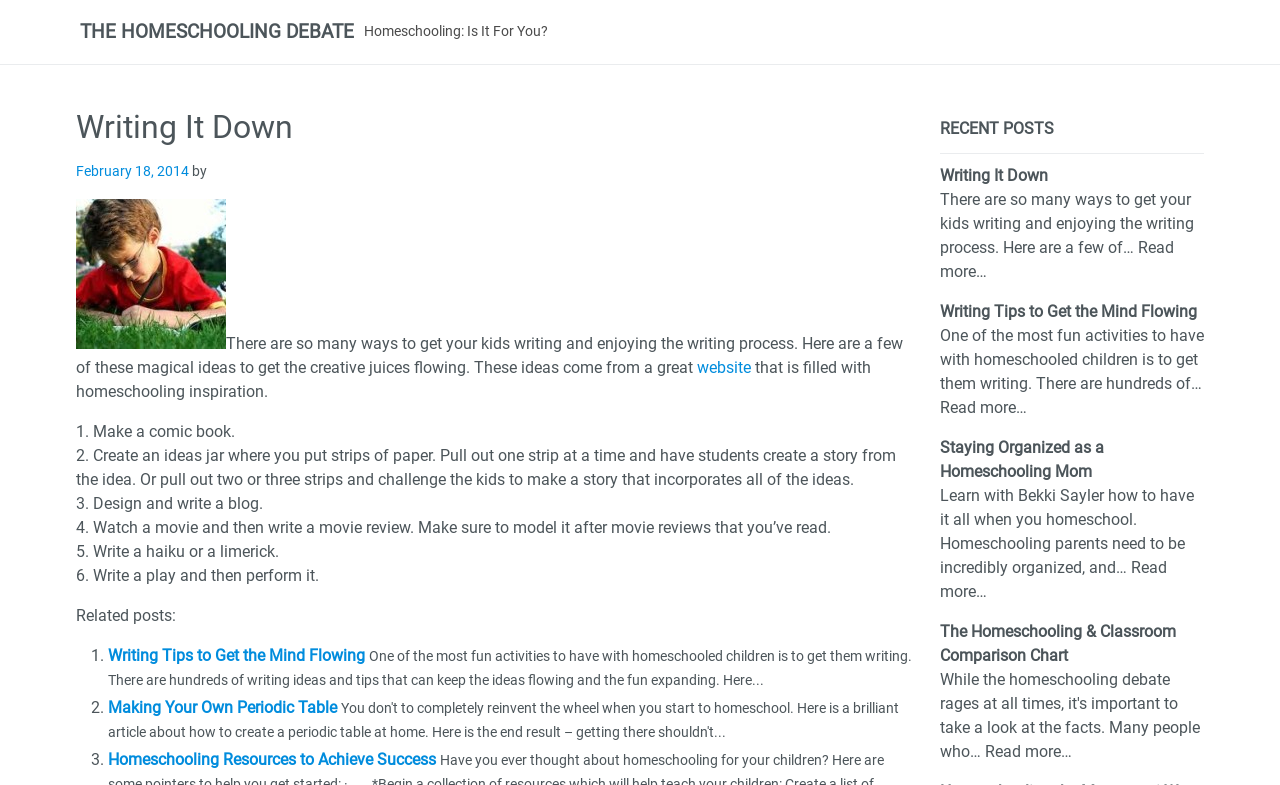Provide a brief response to the question below using one word or phrase:
How many writing ideas are listed in the blog post?

6